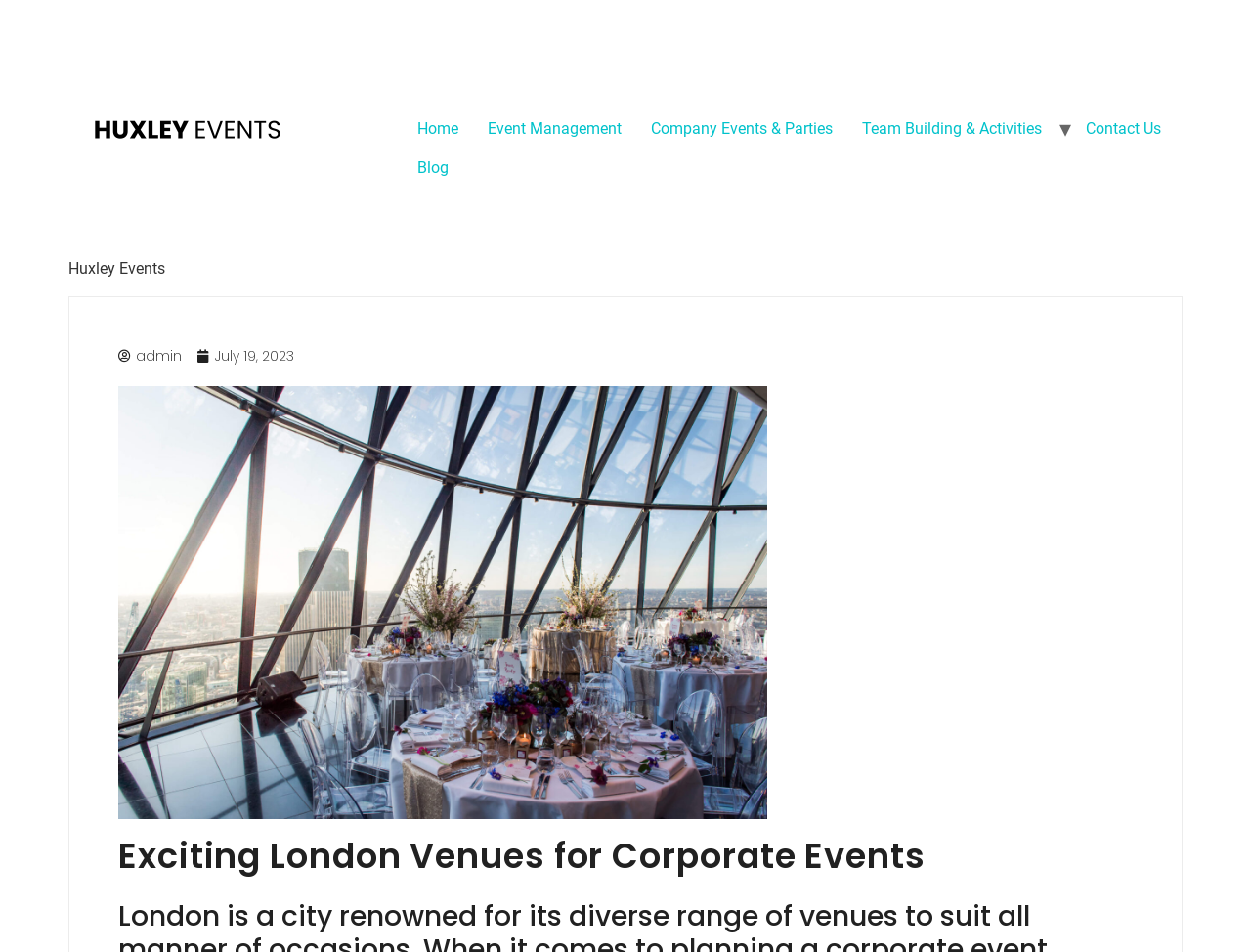Identify and provide the bounding box for the element described by: "Company Events & Parties".

[0.509, 0.114, 0.677, 0.156]